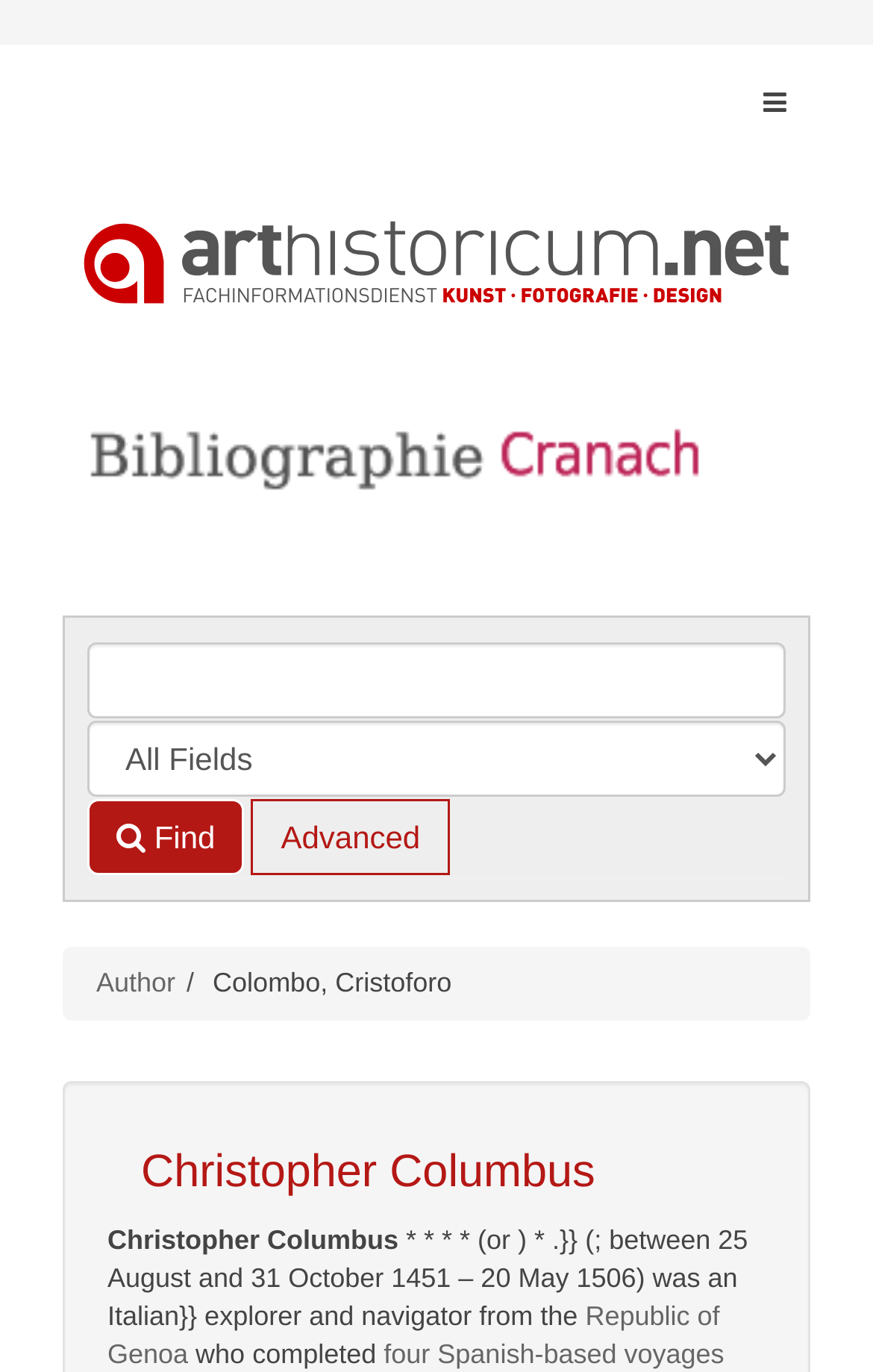Identify the bounding box of the UI component described as: "Author".

[0.11, 0.705, 0.201, 0.728]